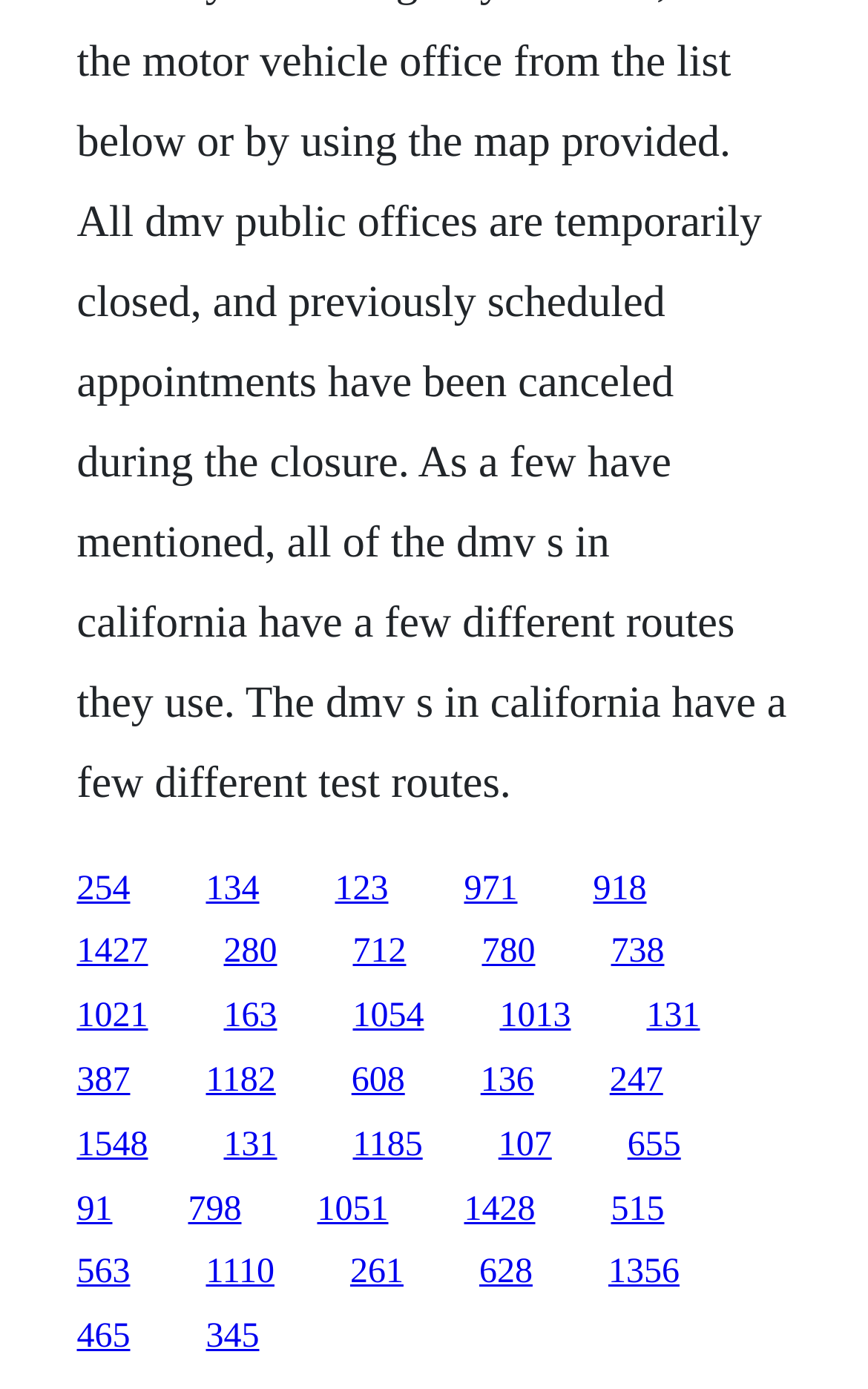What is the purpose of the links on the webpage?
Please provide a single word or phrase based on the screenshot.

Navigation